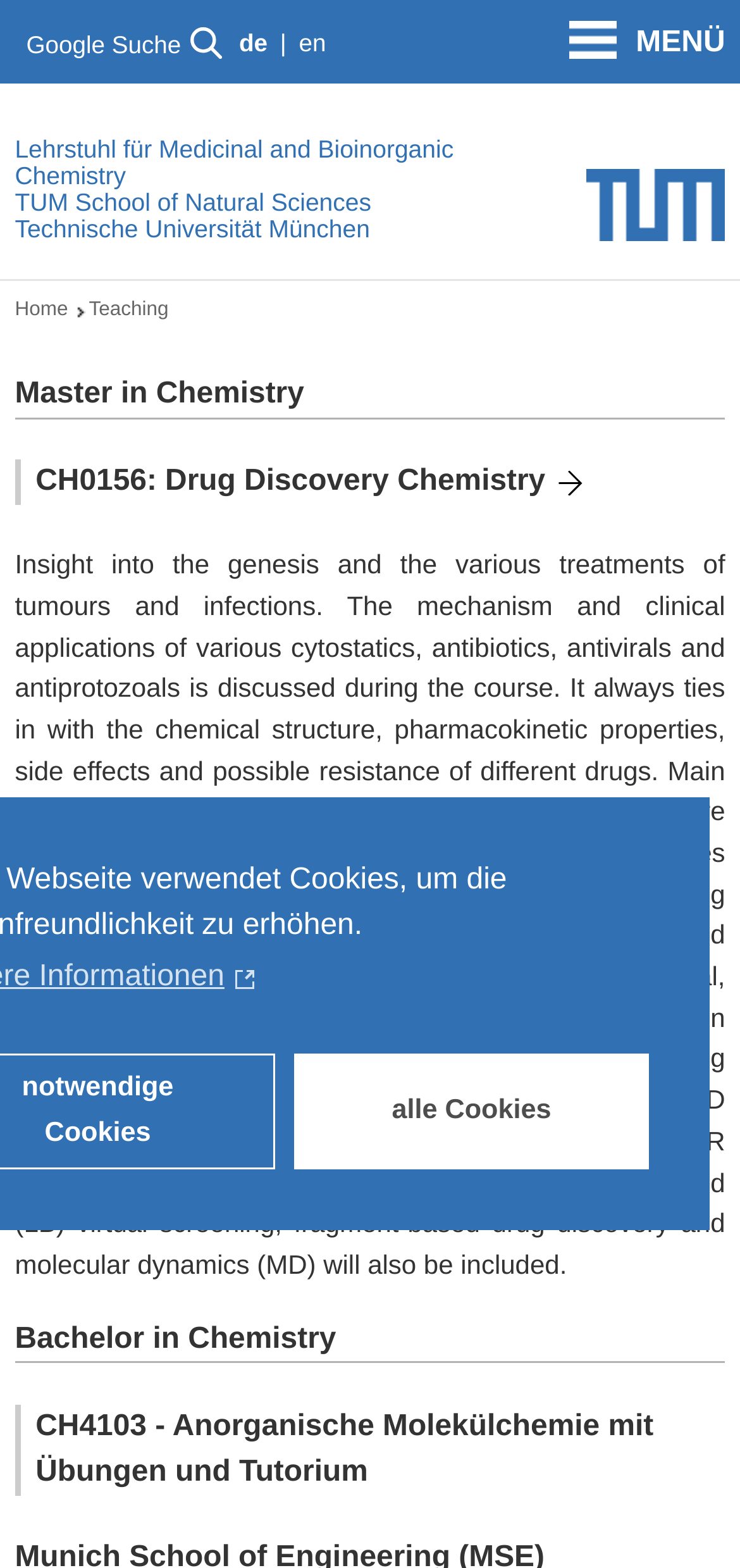Utilize the details in the image to give a detailed response to the question: What is the focus of the course CH0156?

The focus of the course CH0156 is on tumours and infections because the course description mentions 'insight into the genesis and the various treatments of tumours and infections'.